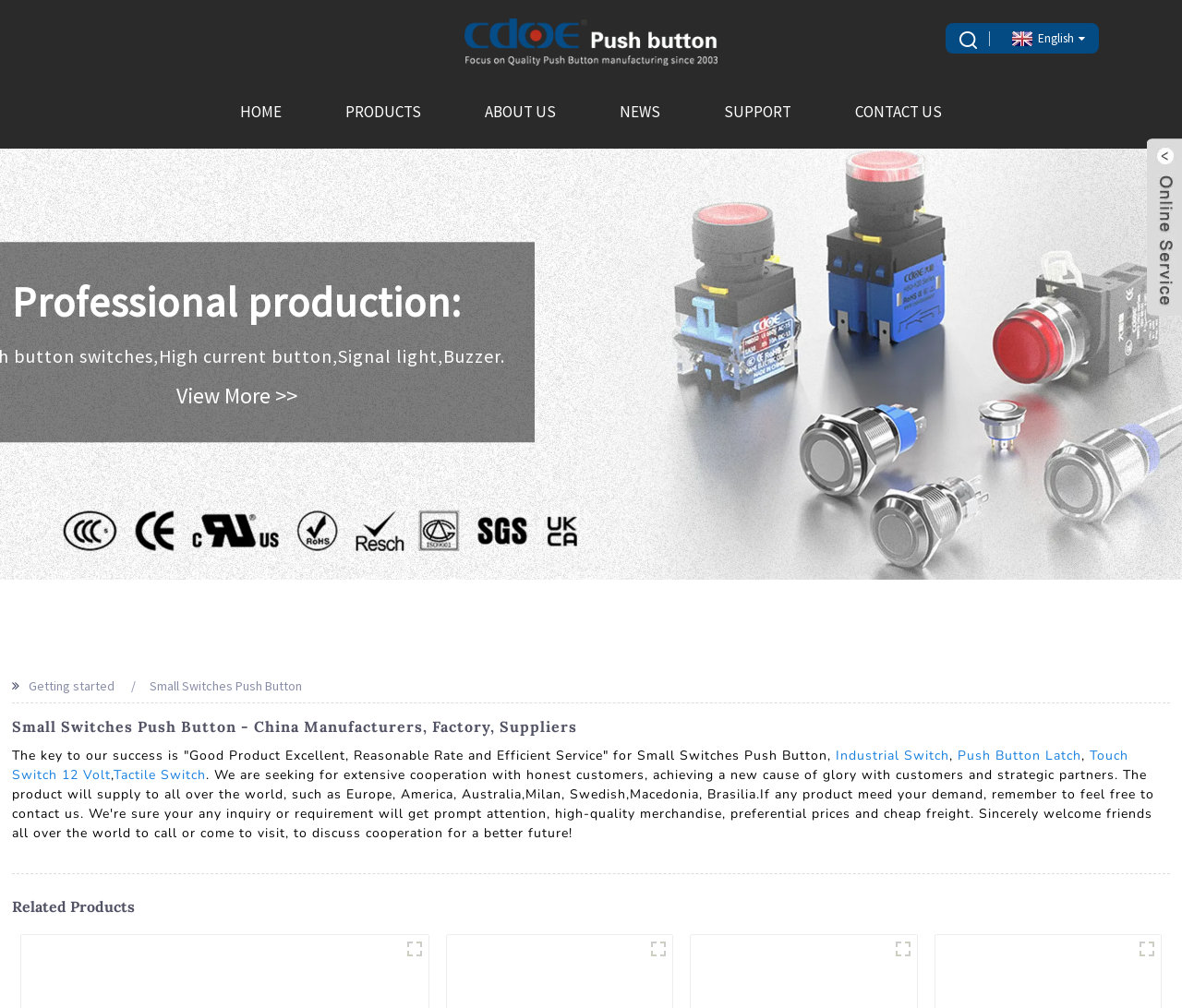Determine the bounding box coordinates for the element that should be clicked to follow this instruction: "Learn about Industrial Switch". The coordinates should be given as four float numbers between 0 and 1, in the format [left, top, right, bottom].

[0.707, 0.741, 0.803, 0.758]